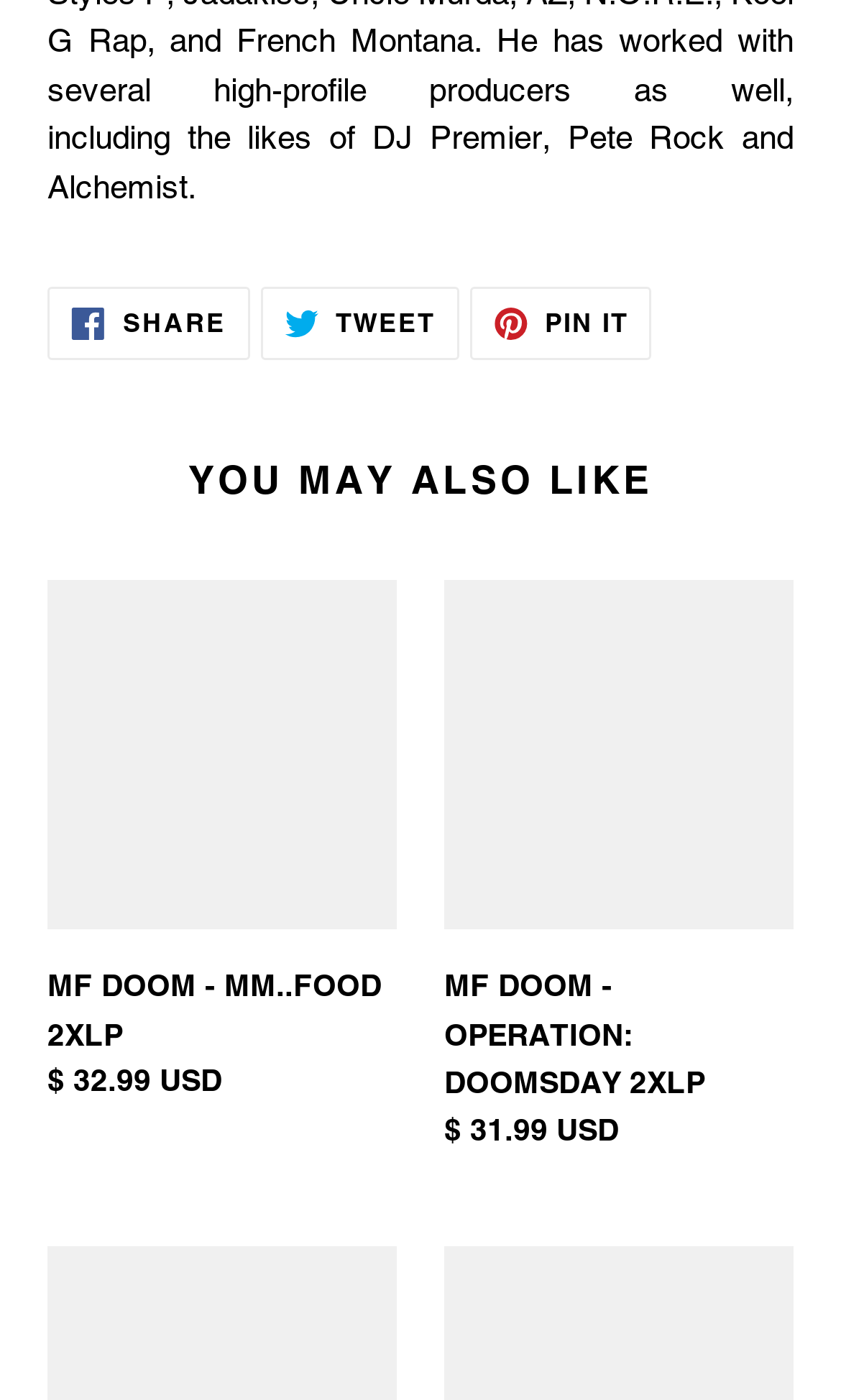Determine the bounding box coordinates for the HTML element described here: "MF DOOM - MM..FOOD 2XLP".

[0.056, 0.414, 0.472, 0.801]